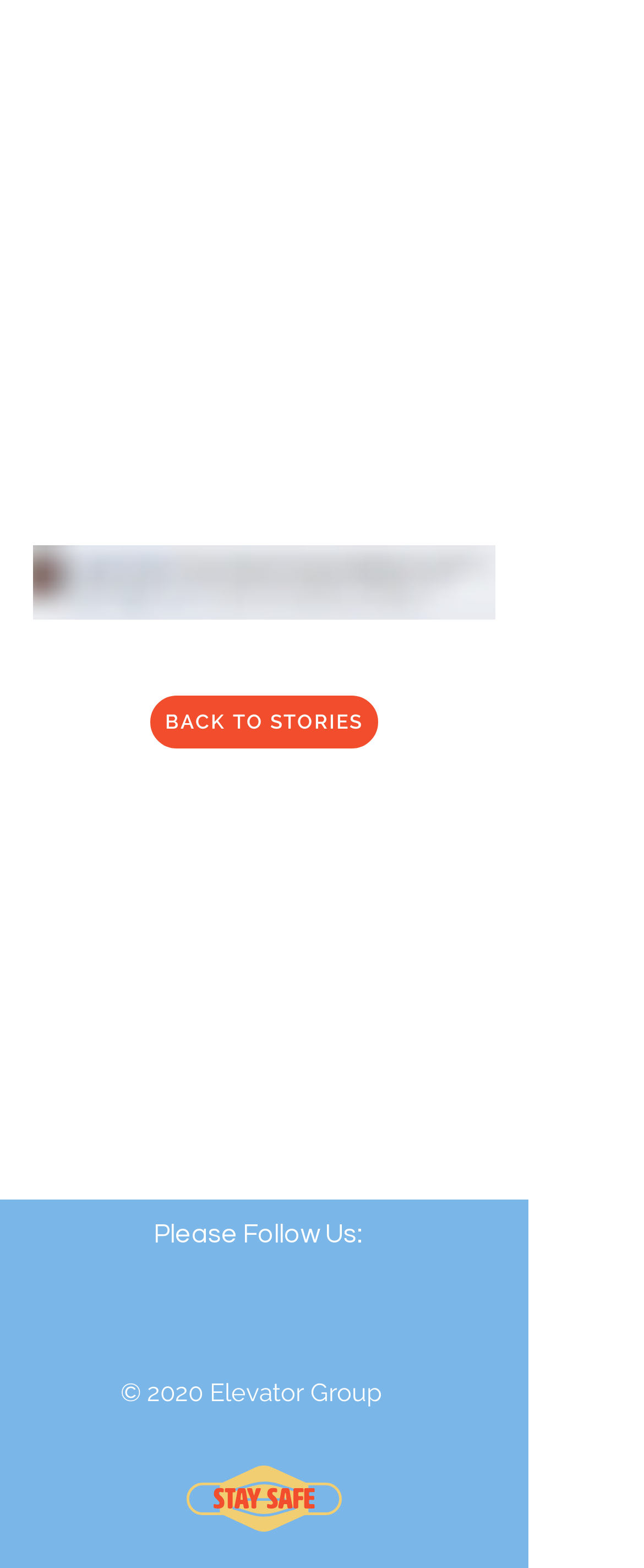Please examine the image and answer the question with a detailed explanation:
What is the text above the social media links?

I looked at the StaticText element above the 'Social Bar' list, which says 'Please Follow Us:'.